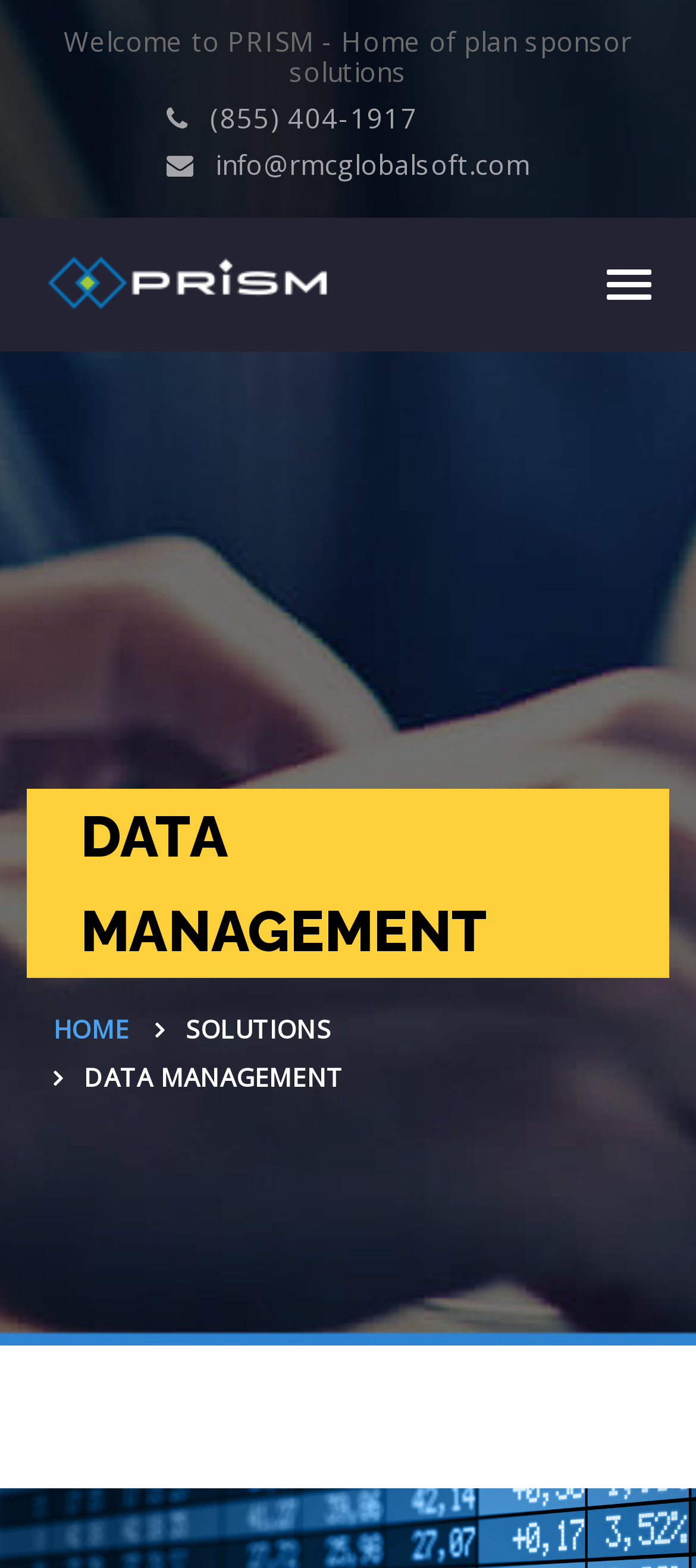Given the description "Home", determine the bounding box of the corresponding UI element.

[0.077, 0.645, 0.186, 0.666]